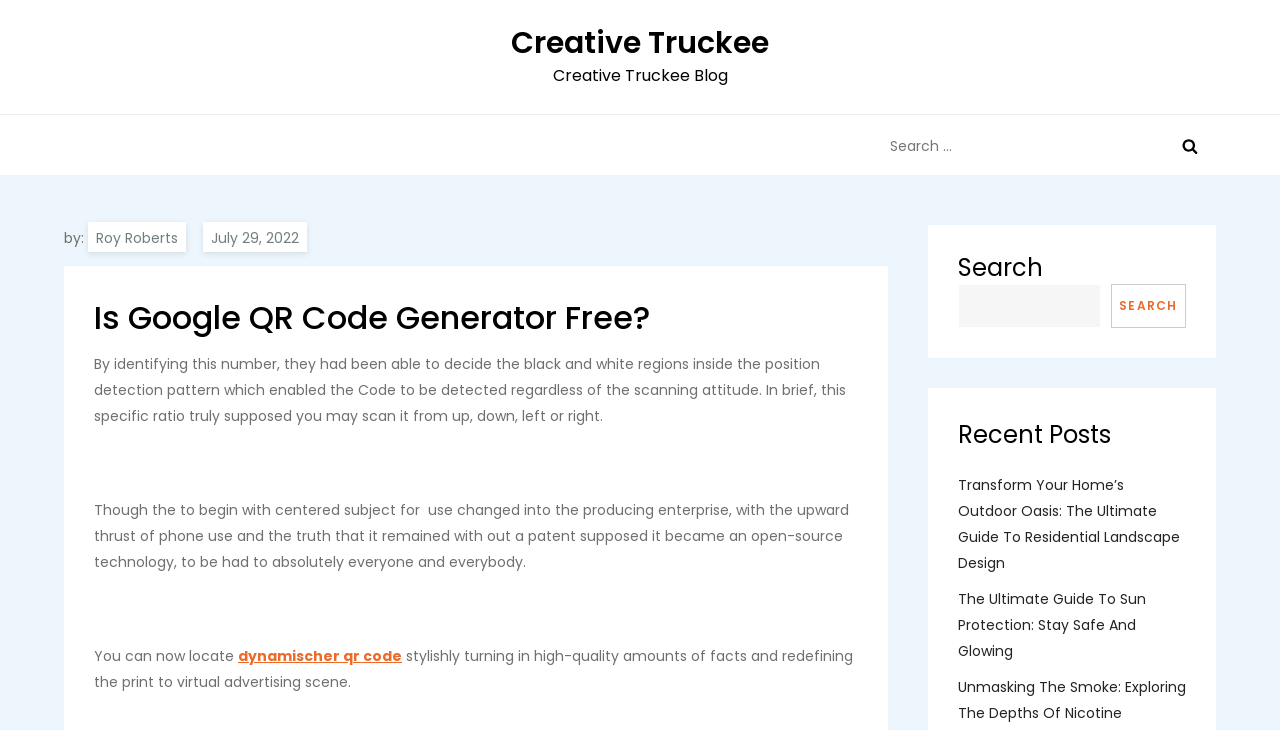What is the author of this article?
Look at the image and answer the question using a single word or phrase.

Roy Roberts